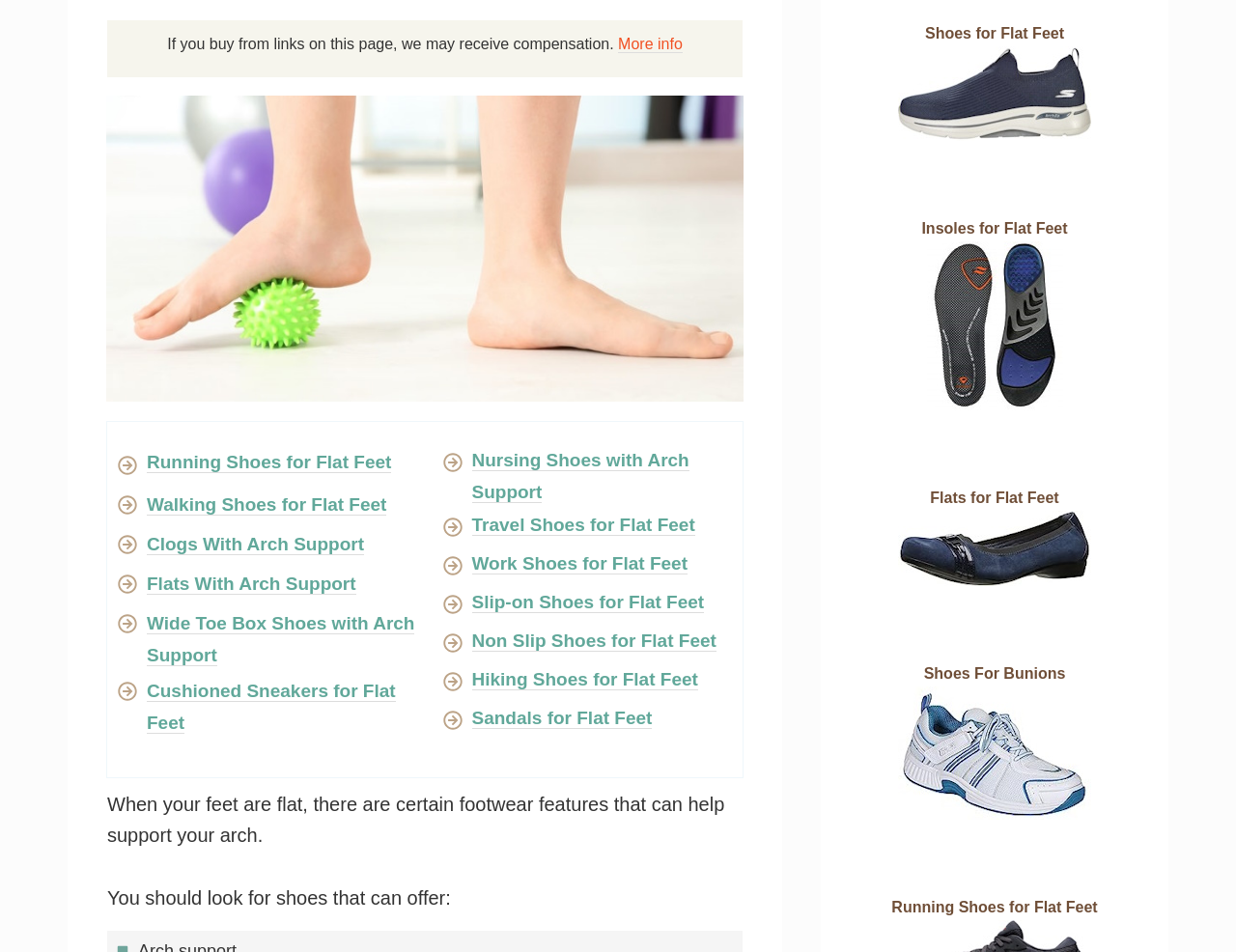Identify the bounding box of the HTML element described here: "Investing". Provide the coordinates as four float numbers between 0 and 1: [left, top, right, bottom].

None